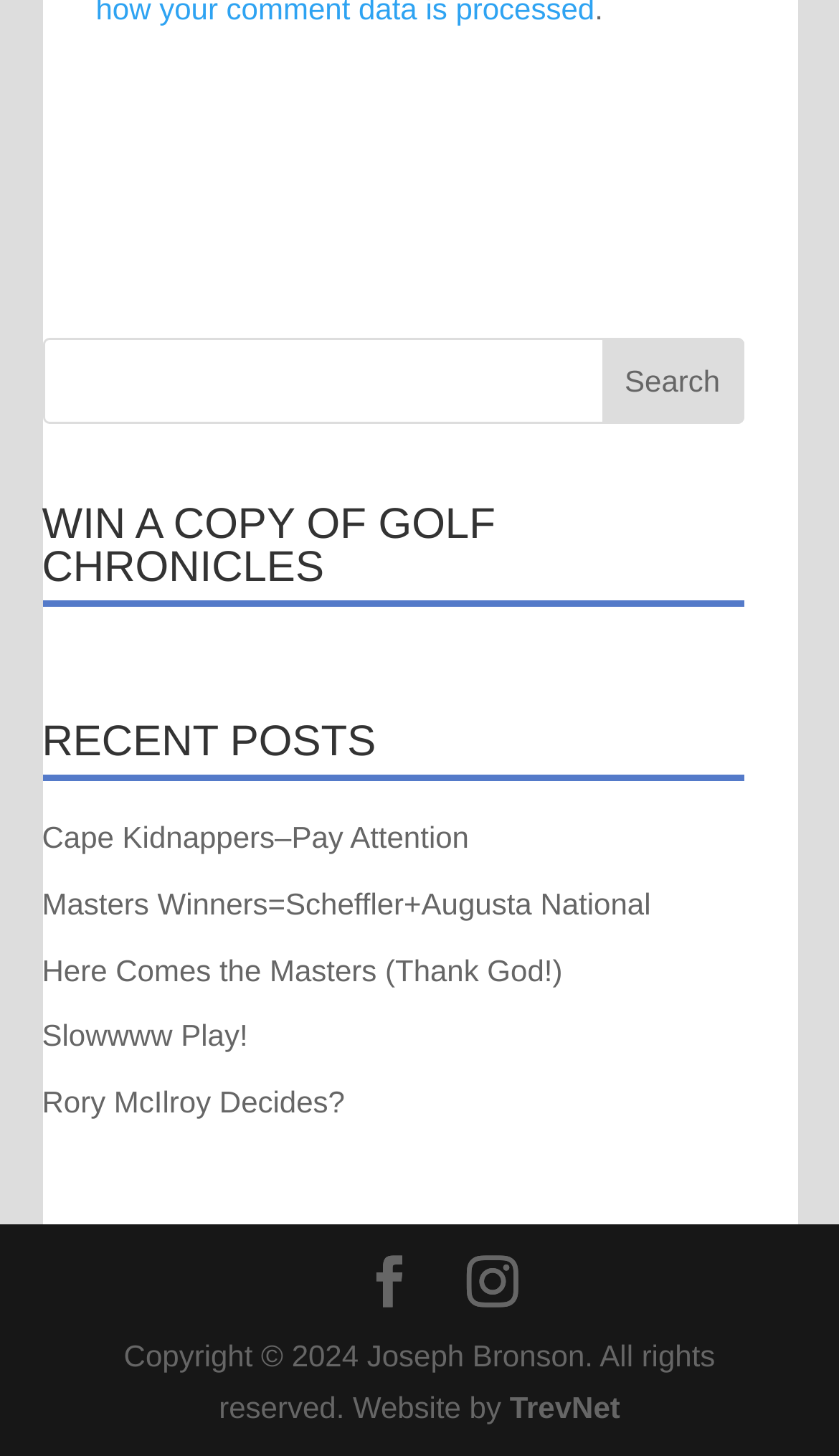Can you specify the bounding box coordinates for the region that should be clicked to fulfill this instruction: "search for something".

[0.05, 0.232, 0.886, 0.291]